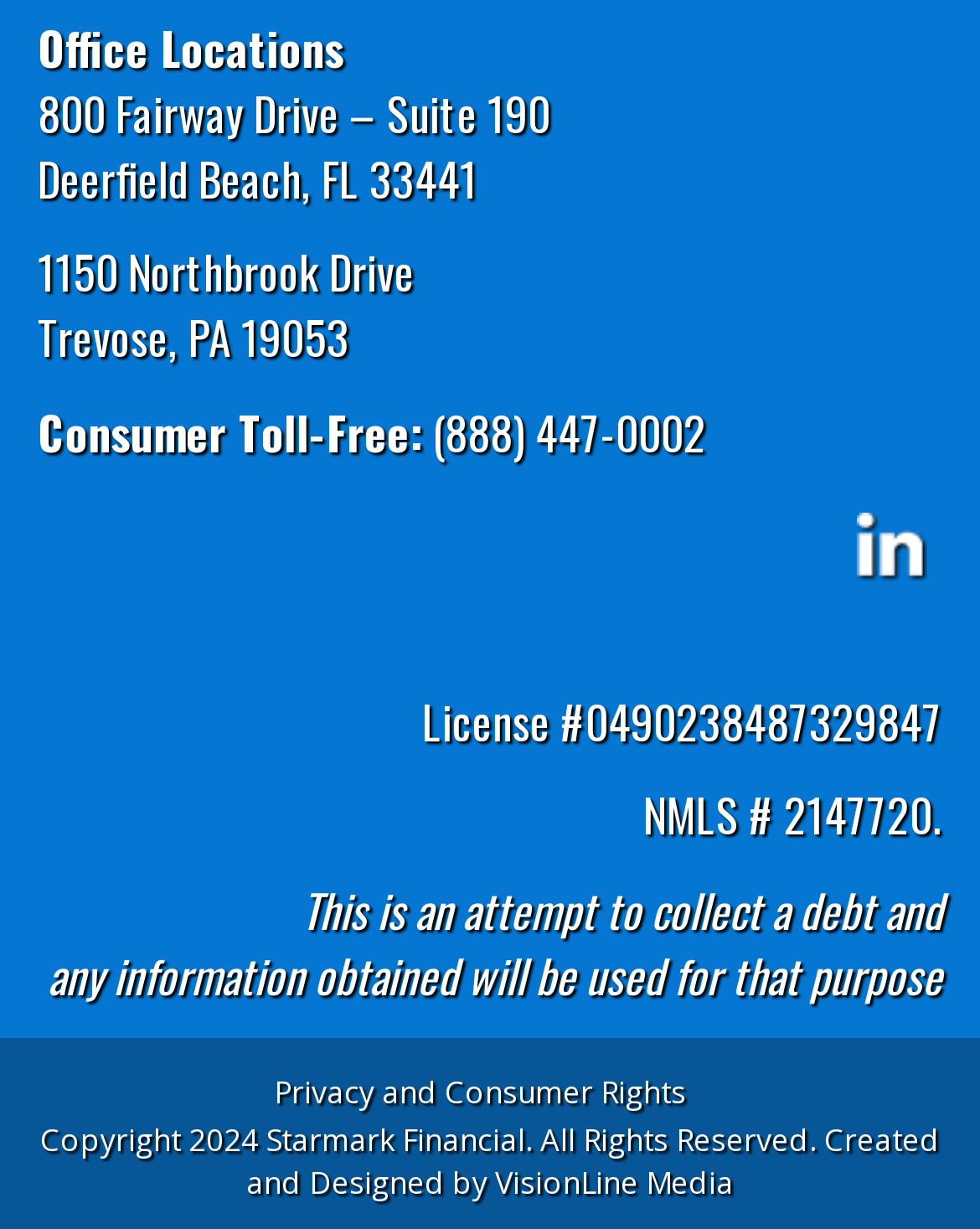Please locate the UI element described by "Privacy and Consumer Rights" and provide its bounding box coordinates.

[0.279, 0.872, 0.721, 0.907]